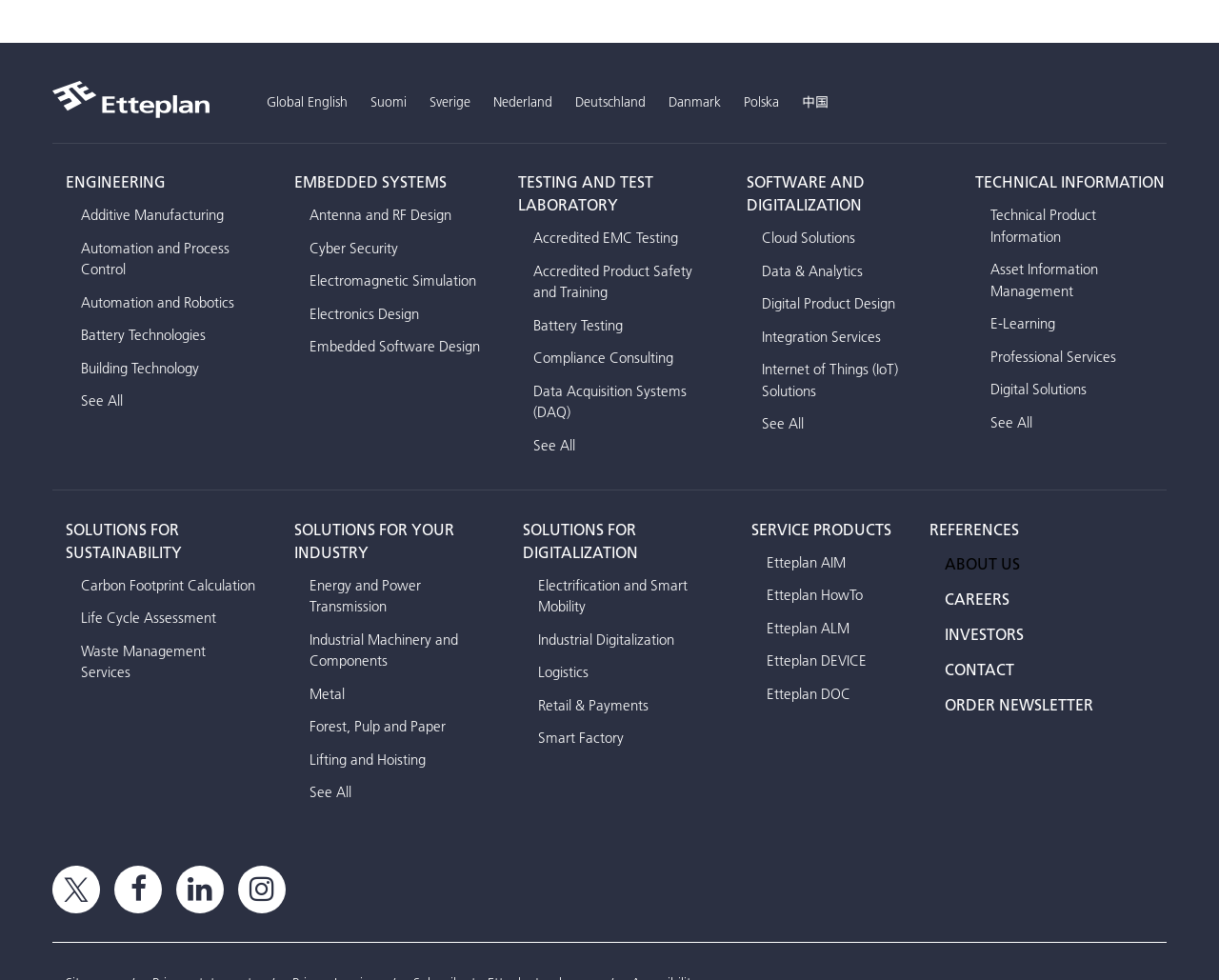Please identify the coordinates of the bounding box that should be clicked to fulfill this instruction: "Subscribe to the newsletter".

None